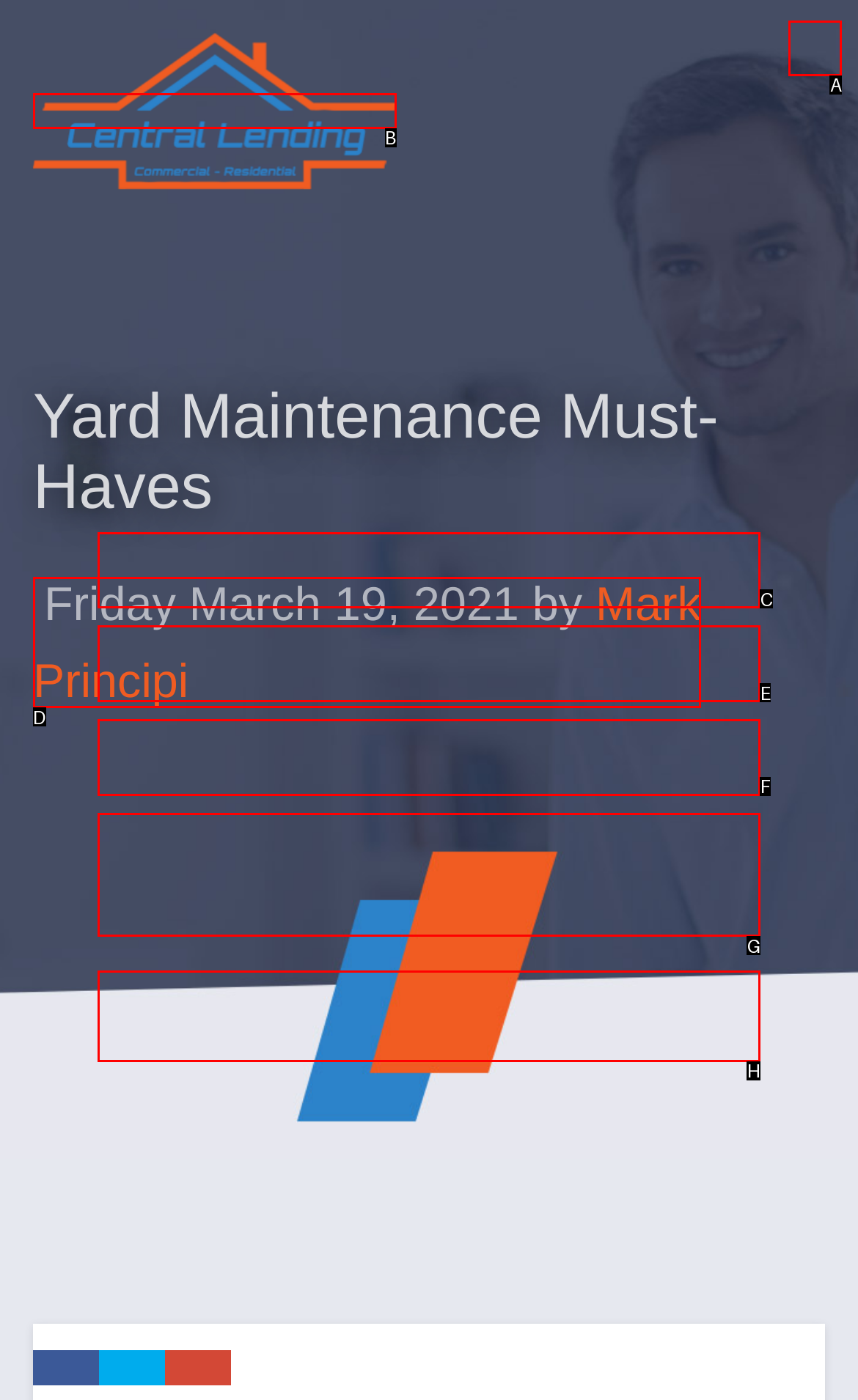Match the following description to the correct HTML element: X Indicate your choice by providing the letter.

A